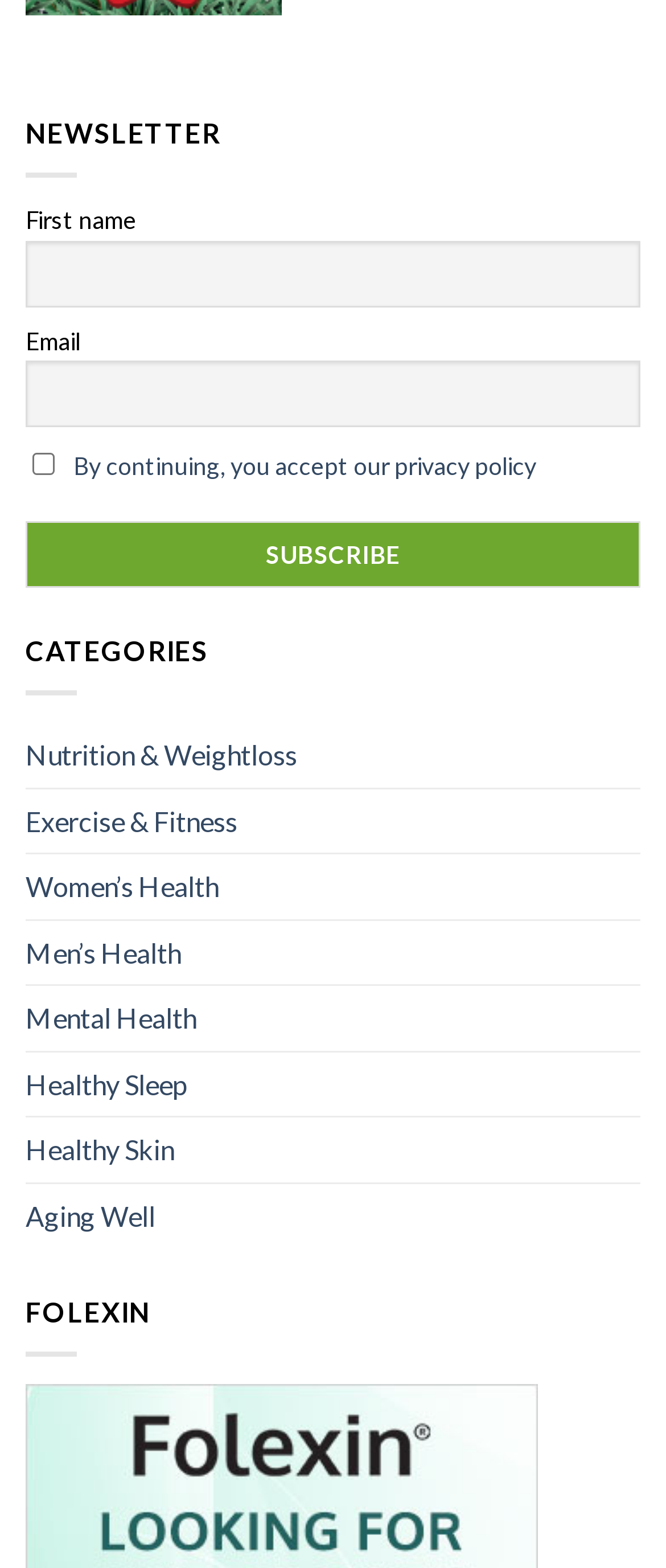Locate the UI element described as follows: "Healthy Sleep". Return the bounding box coordinates as four float numbers between 0 and 1 in the order [left, top, right, bottom].

[0.038, 0.671, 0.282, 0.712]